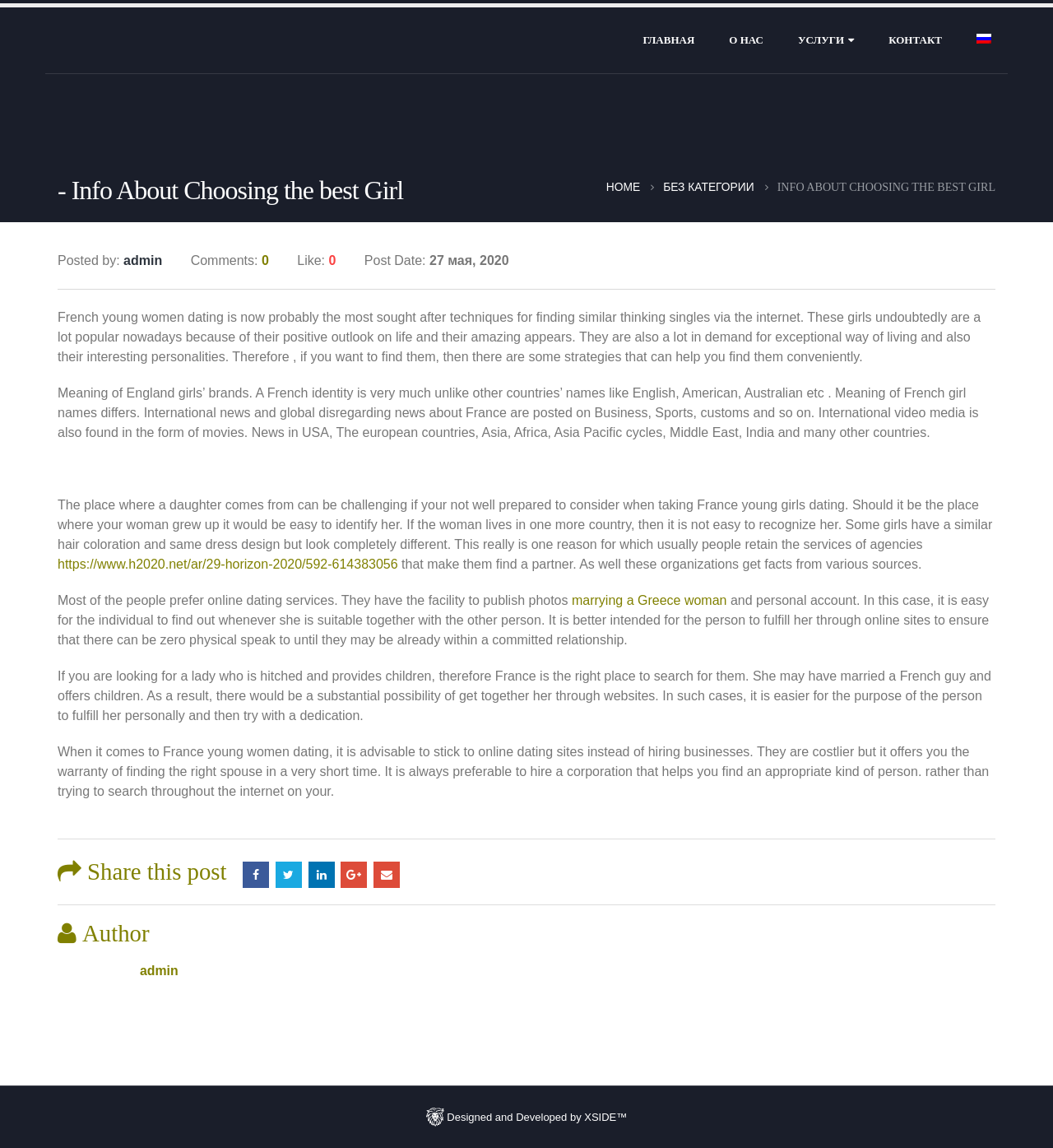What is the author of the post?
Provide a comprehensive and detailed answer to the question.

I found this information in the 'Author' section at the bottom of the webpage, which explicitly states 'admin' as the author.